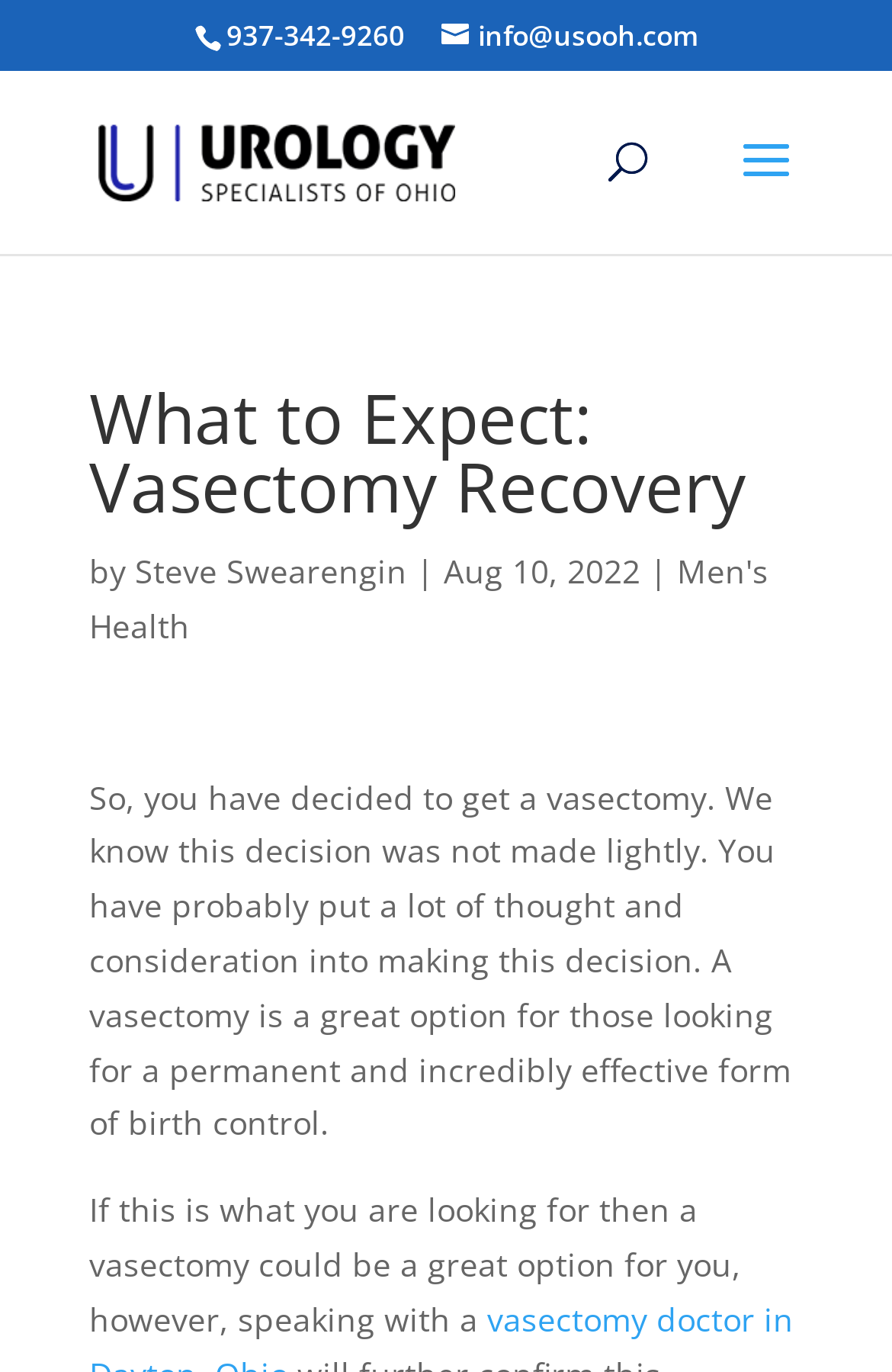Give a one-word or phrase response to the following question: What is the phone number of Urology Specialists of Ohio?

937-342-9260